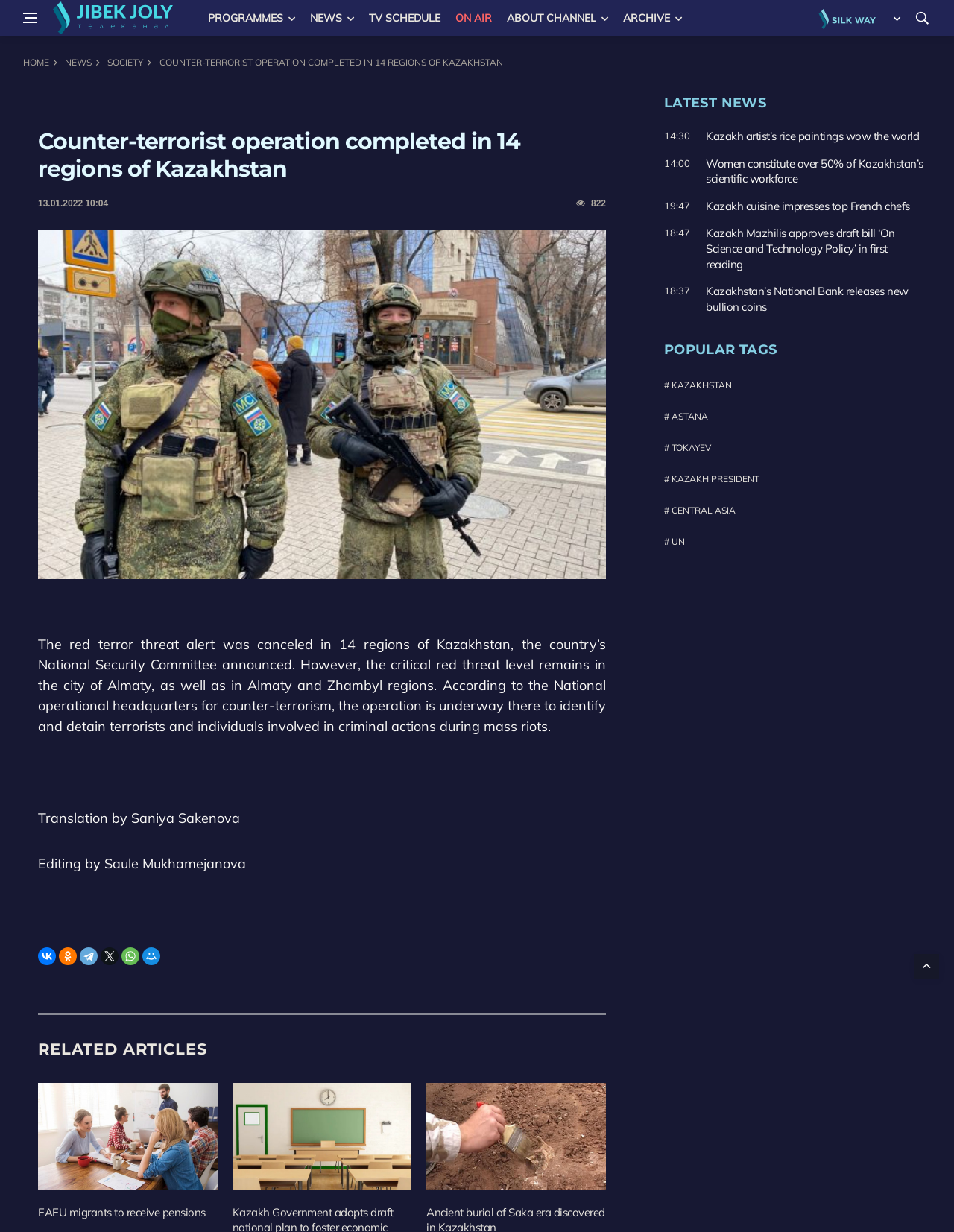Can you find the bounding box coordinates of the area I should click to execute the following instruction: "Review Email Domain Security Plan"?

None